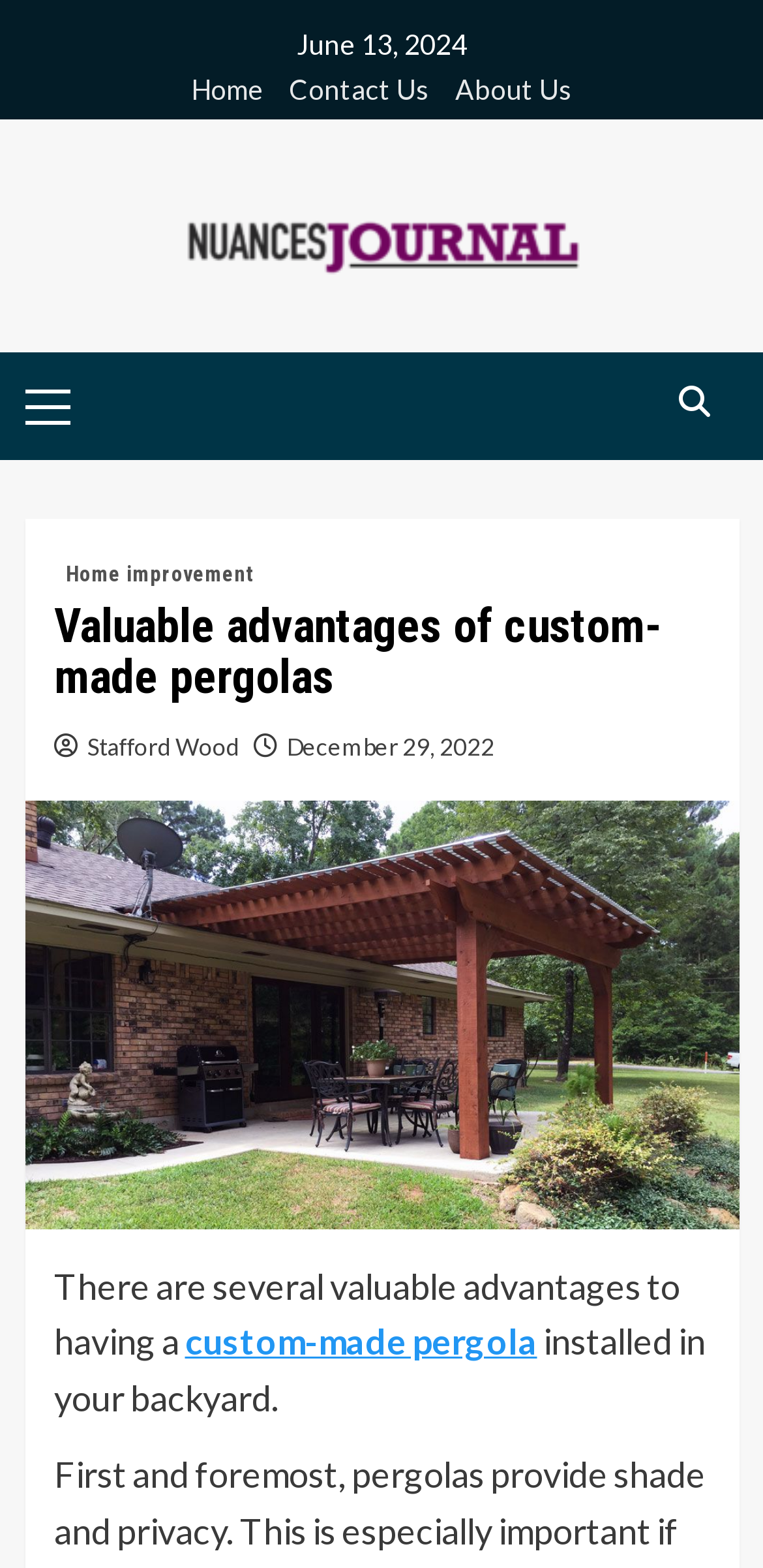Provide a brief response in the form of a single word or phrase:
What is the date of the article?

June 13, 2024